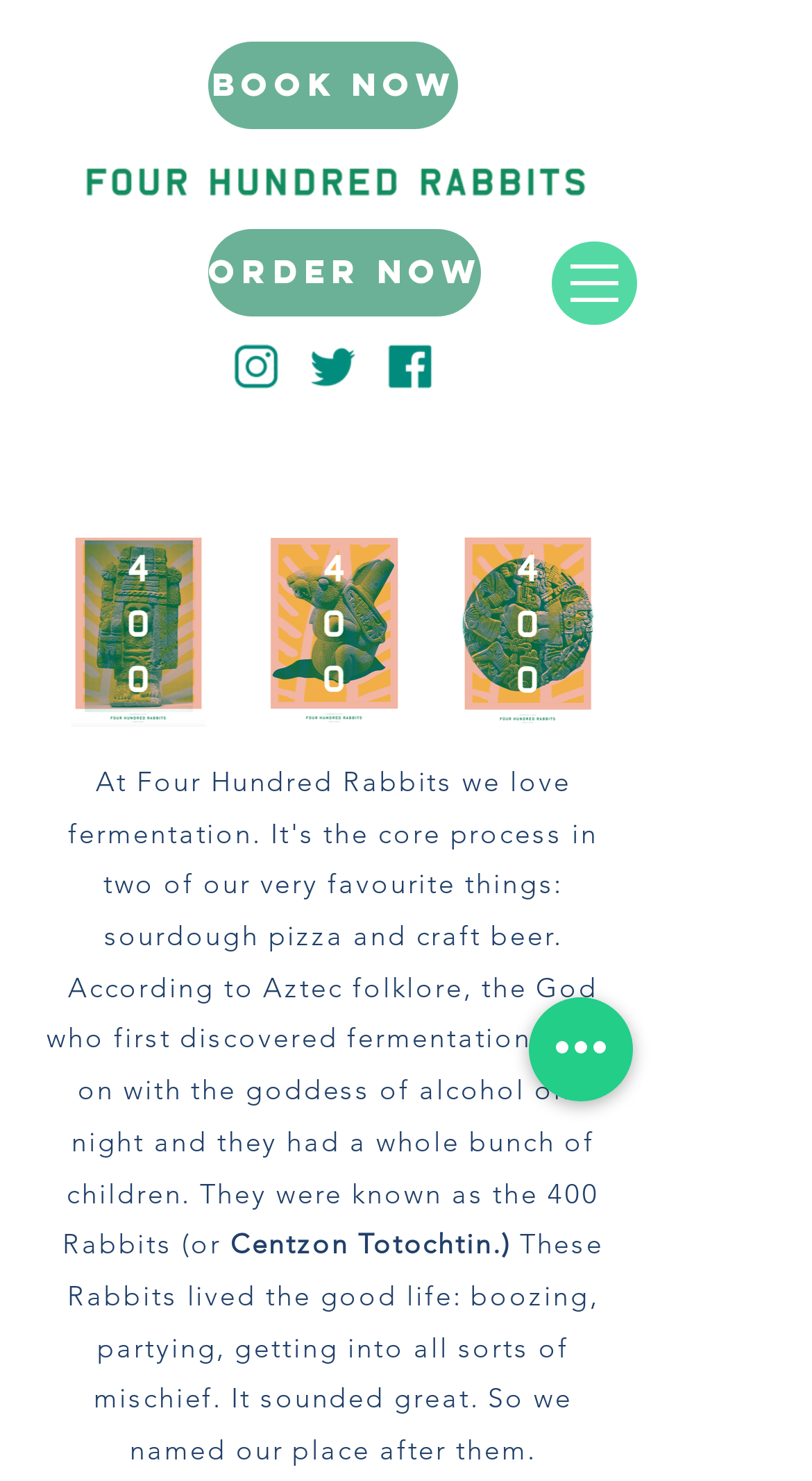Please pinpoint the bounding box coordinates for the region I should click to adhere to this instruction: "Navigate to site".

[0.679, 0.163, 0.785, 0.219]